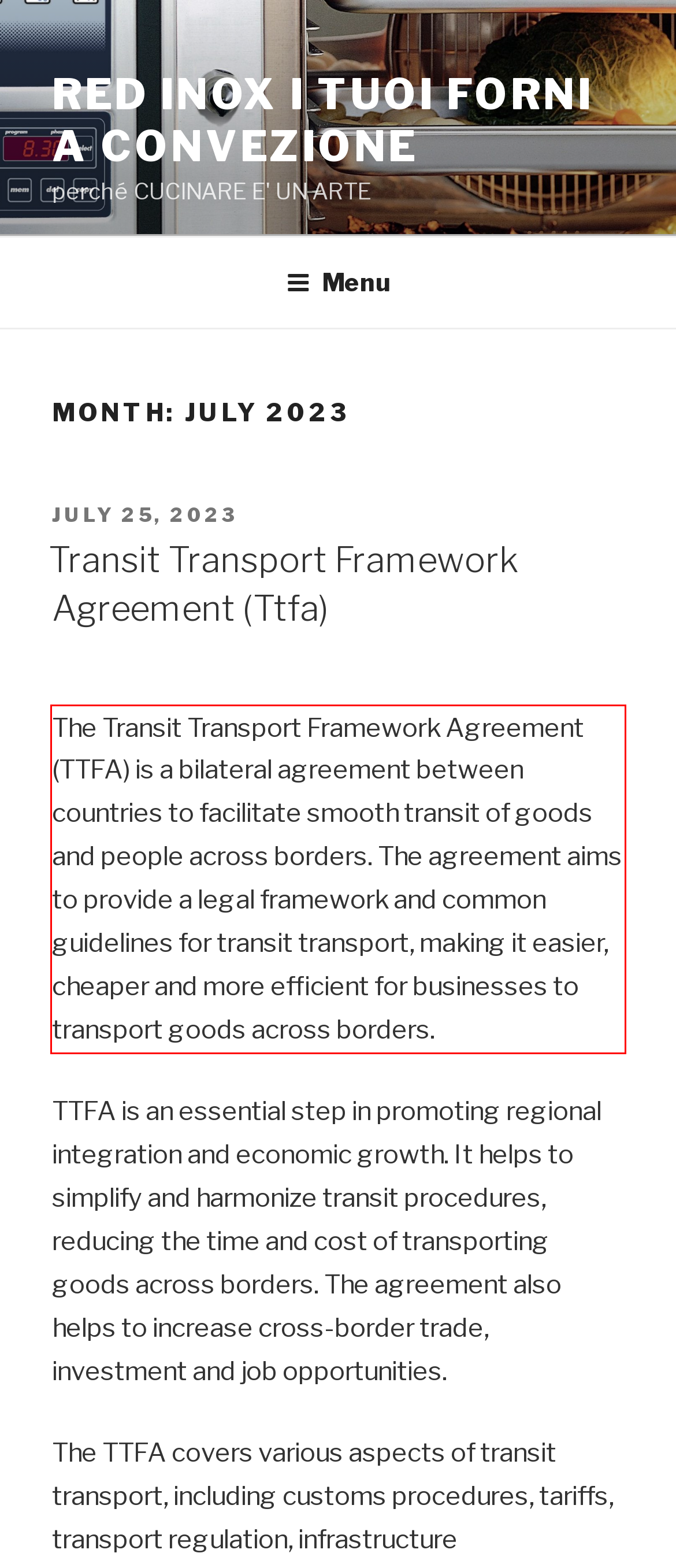Analyze the screenshot of the webpage and extract the text from the UI element that is inside the red bounding box.

The Transit Transport Framework Agreement (TTFA) is a bilateral agreement between countries to facilitate smooth transit of goods and people across borders. The agreement aims to provide a legal framework and common guidelines for transit transport, making it easier, cheaper and more efficient for businesses to transport goods across borders.